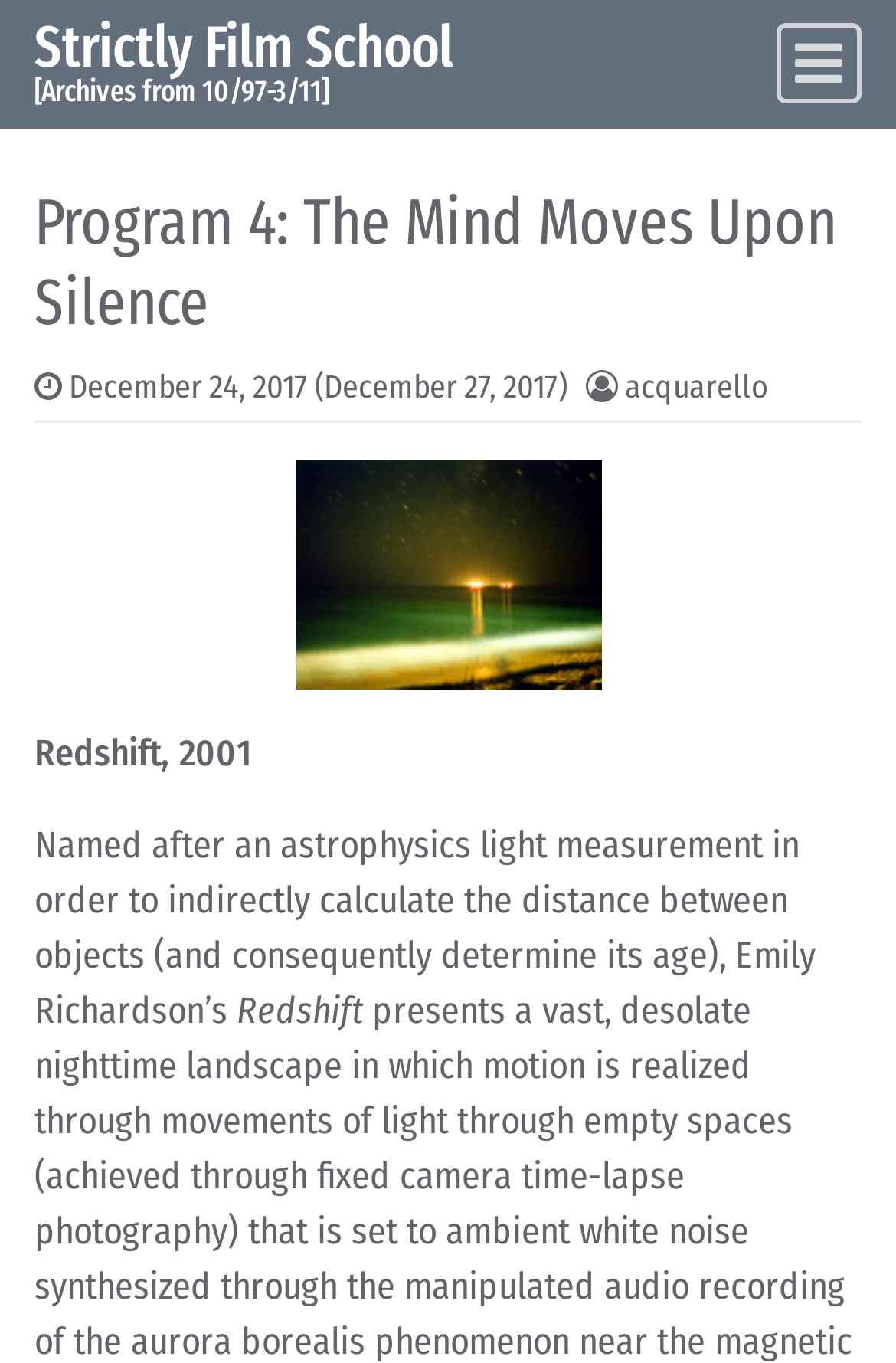Based on the image, please respond to the question with as much detail as possible:
What is the title of the program?

I found the answer by looking at the heading element with the text 'Program 4: The Mind Moves Upon Silence'.